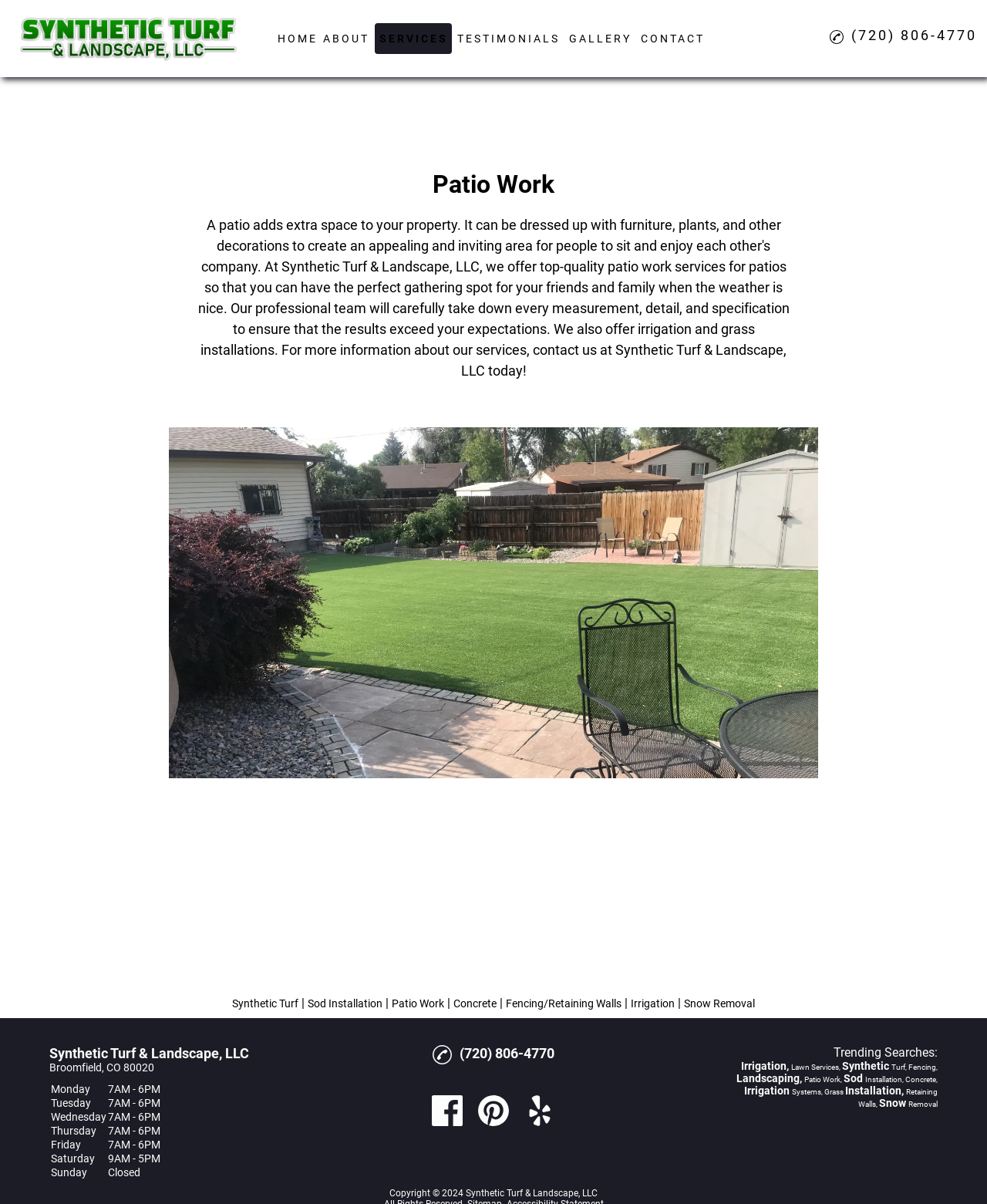Respond to the following query with just one word or a short phrase: 
What is the company name?

Synthetic Turf & Landscape, LLC